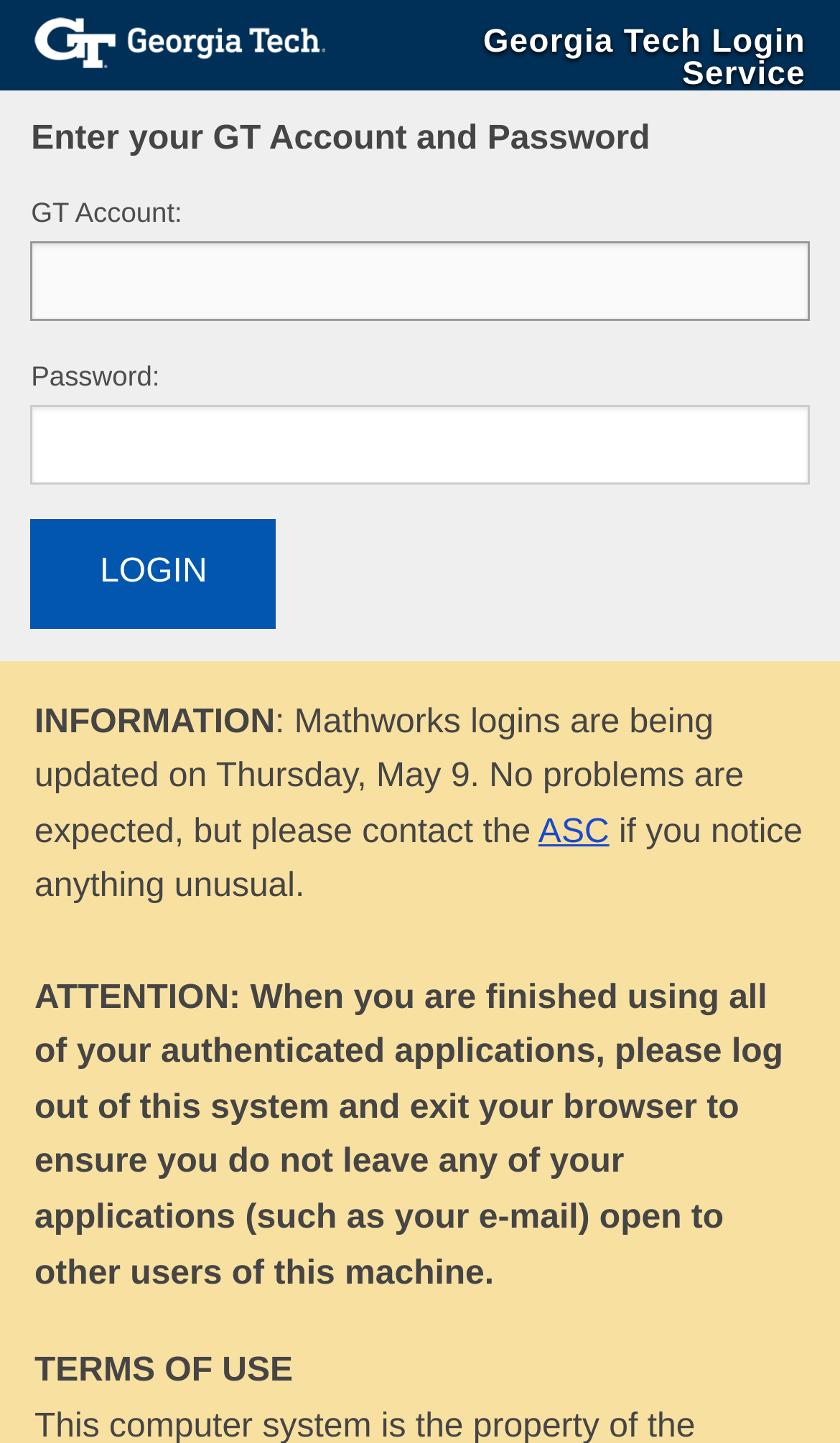What is the update being done on May 9?
Carefully examine the image and provide a detailed answer to the question.

The webpage has a static text that says 'Mathworks logins are being updated on Thursday, May 9...'. This indicates that an update is being done on Mathworks logins on May 9.